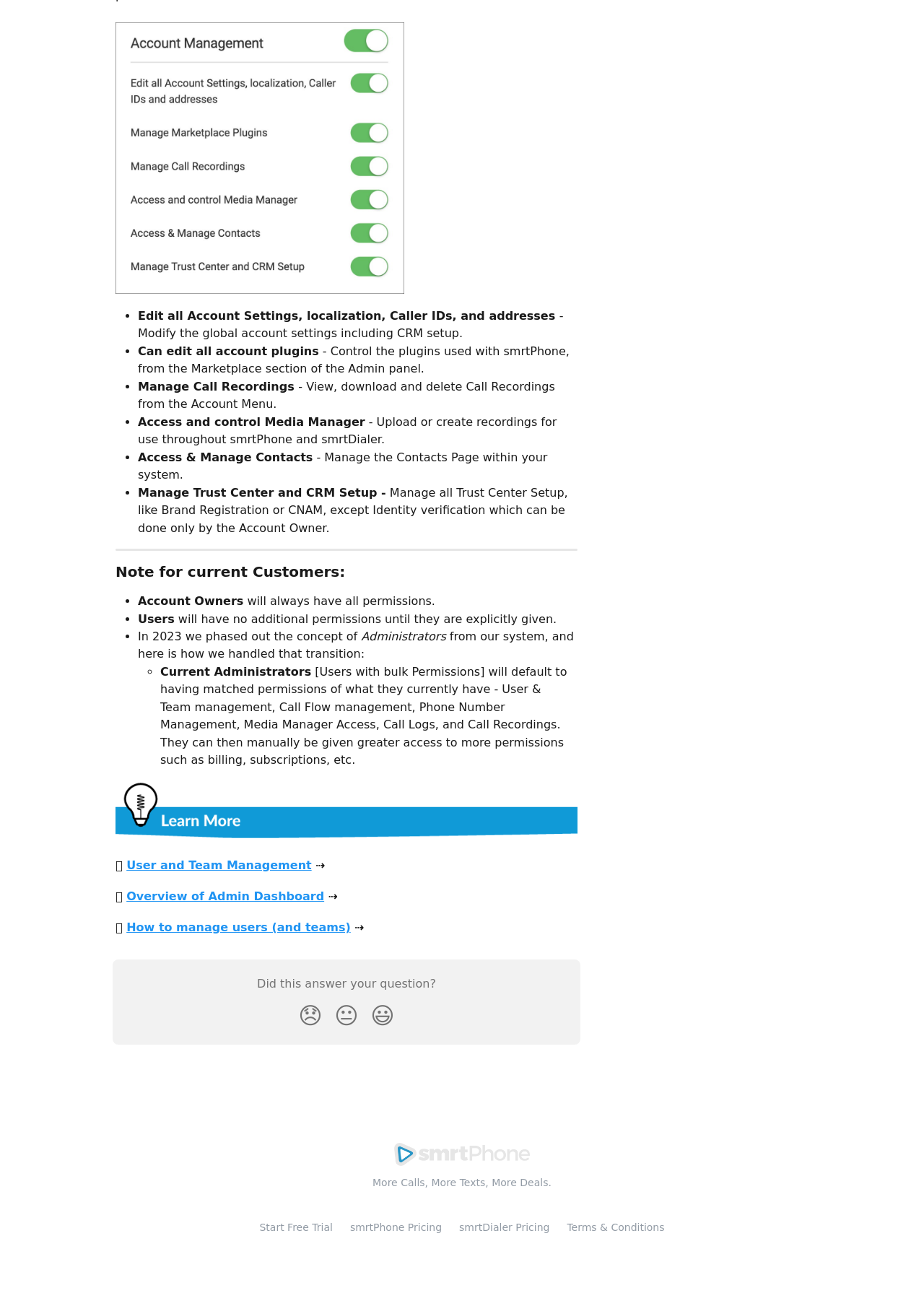Locate and provide the bounding box coordinates for the HTML element that matches this description: "alt="smrtPhone Help Center"".

[0.426, 0.886, 0.574, 0.898]